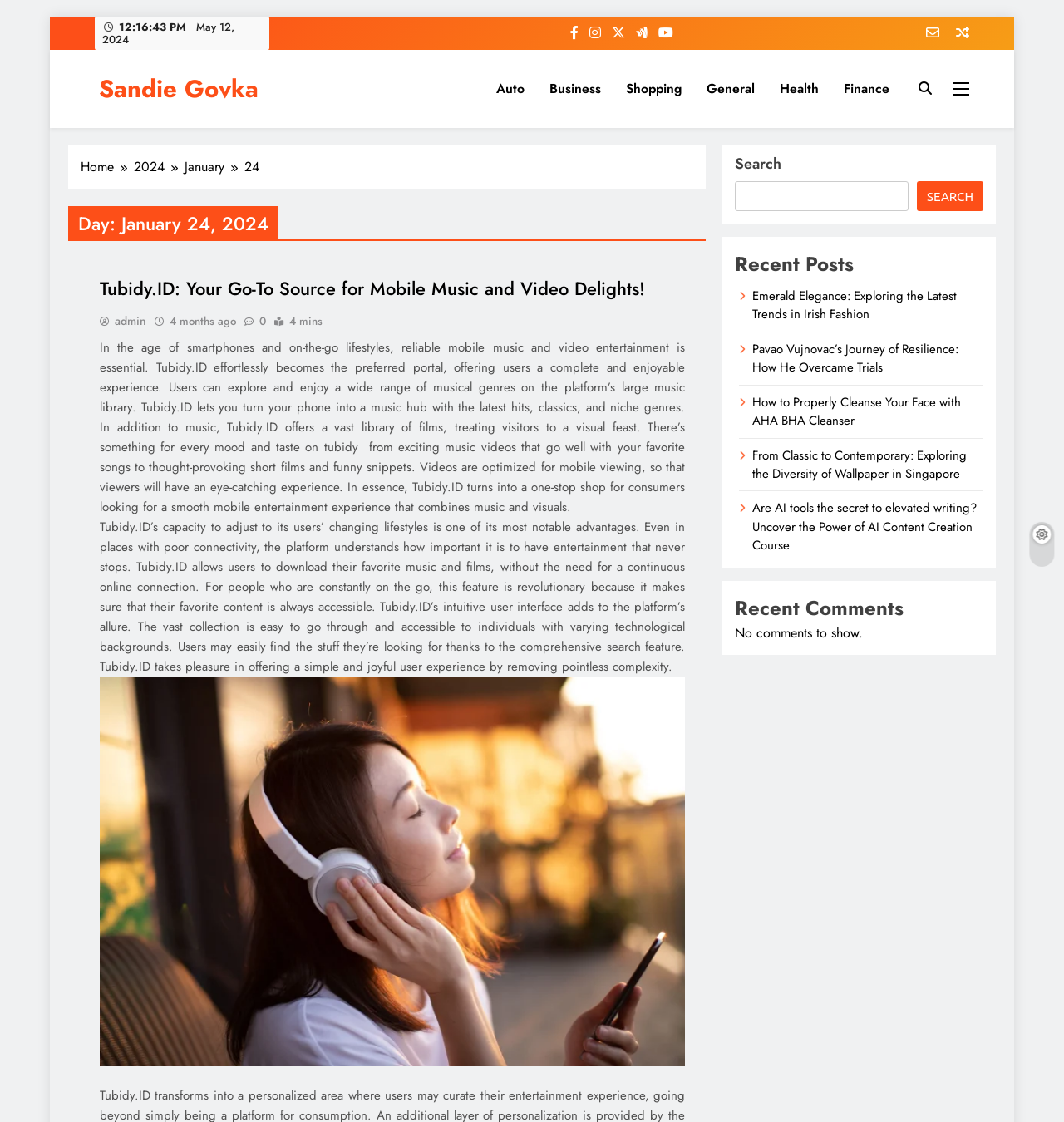Find the bounding box coordinates for the area you need to click to carry out the instruction: "Read the article 'Tubidy.ID: Your Go-To Source for Mobile Music and Video Delights!'". The coordinates should be four float numbers between 0 and 1, indicated as [left, top, right, bottom].

[0.094, 0.245, 0.644, 0.269]